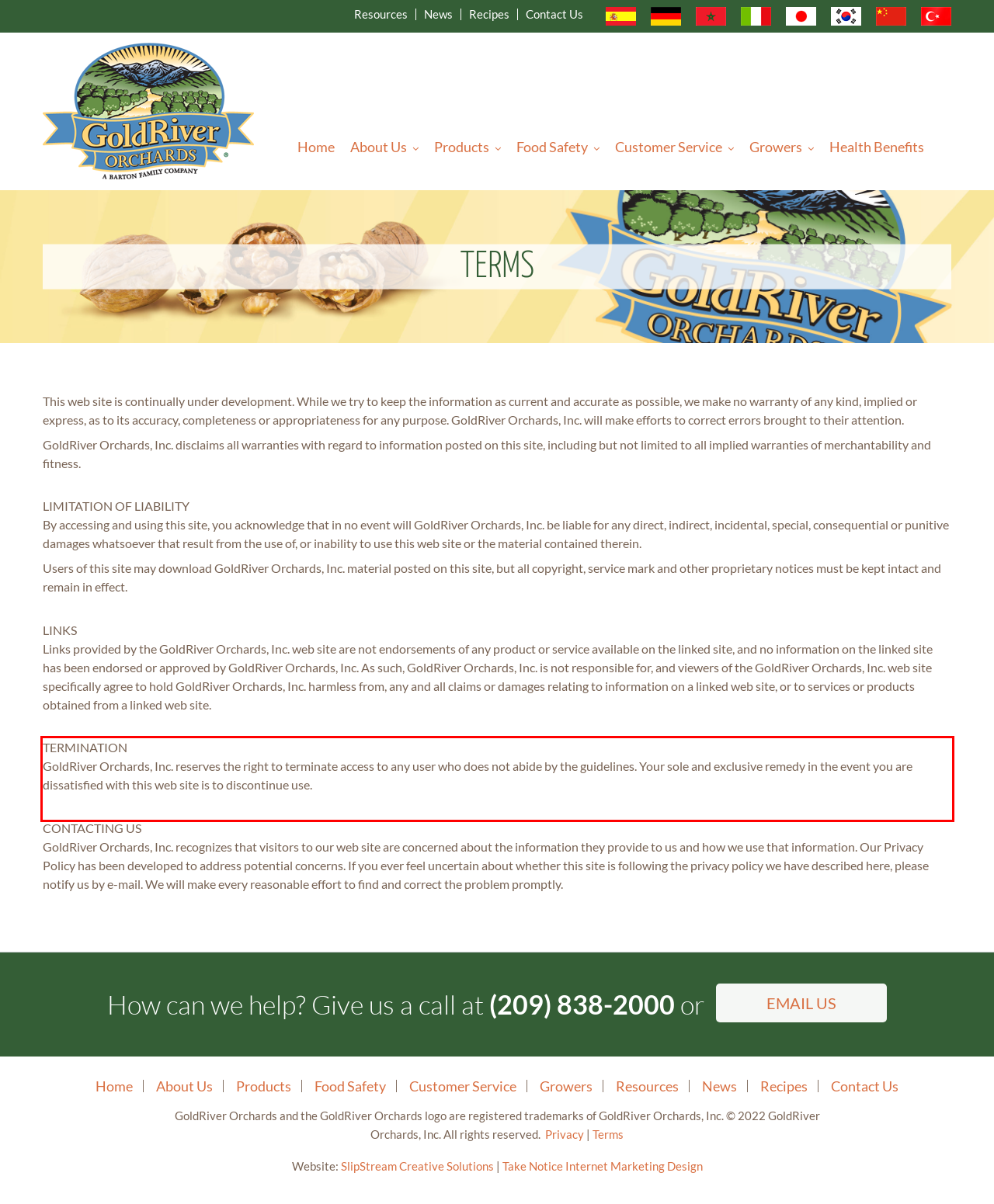Given the screenshot of a webpage, identify the red rectangle bounding box and recognize the text content inside it, generating the extracted text.

TERMINATION GoldRiver Orchards, Inc. reserves the right to terminate access to any user who does not abide by the guidelines. Your sole and exclusive remedy in the event you are dissatisfied with this web site is to discontinue use.